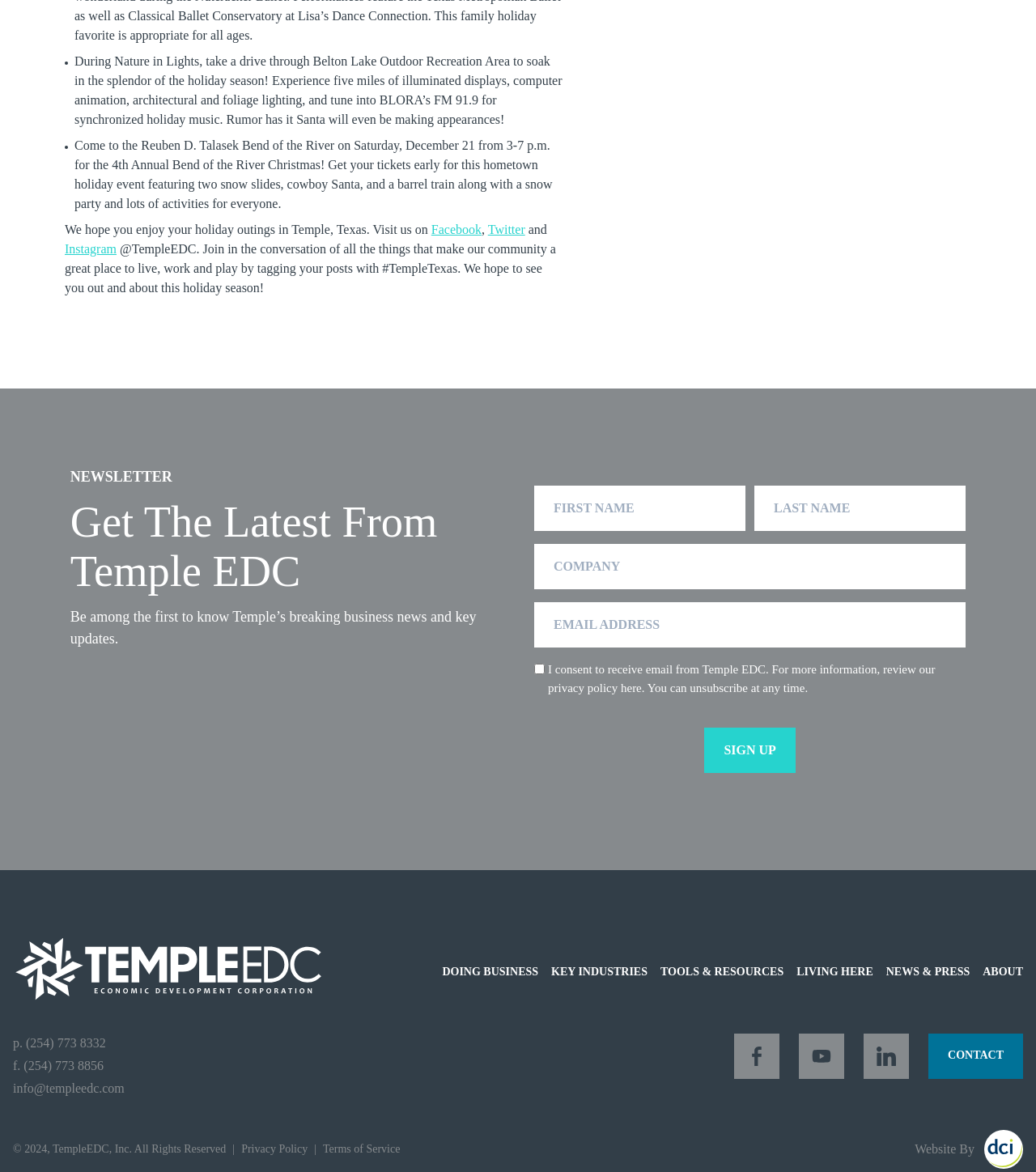Provide the bounding box coordinates for the UI element described in this sentence: "About". The coordinates should be four float values between 0 and 1, i.e., [left, top, right, bottom].

[0.949, 0.822, 0.988, 0.836]